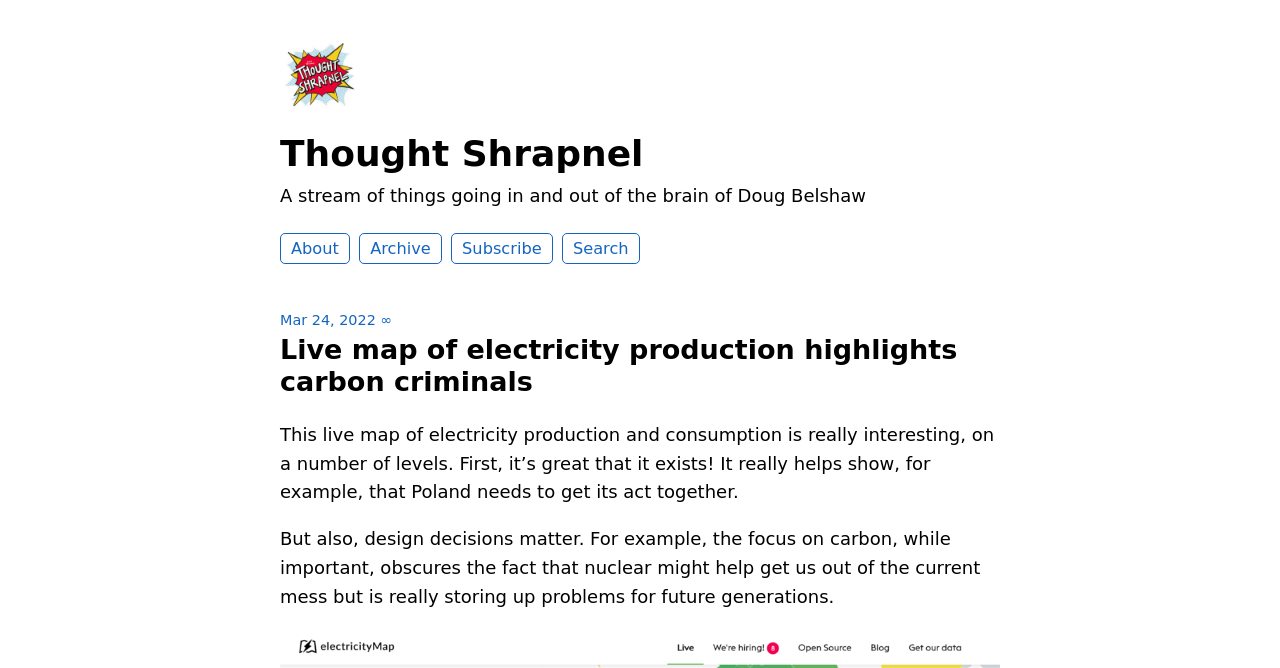What is the main topic of the webpage?
Look at the image and provide a short answer using one word or a phrase.

Electricity production